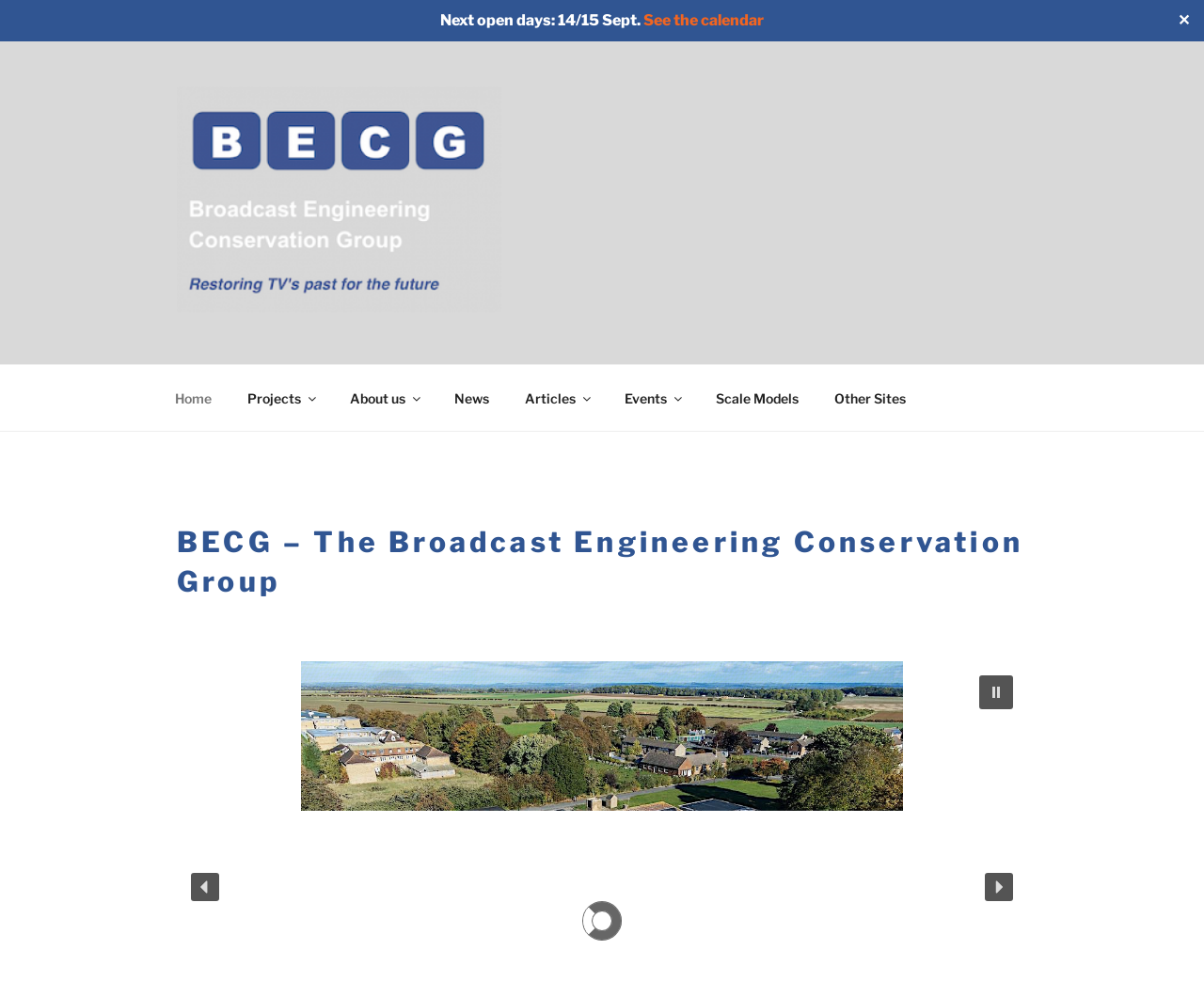Kindly determine the bounding box coordinates of the area that needs to be clicked to fulfill this instruction: "Visit the 'Home' page".

[0.131, 0.382, 0.189, 0.429]